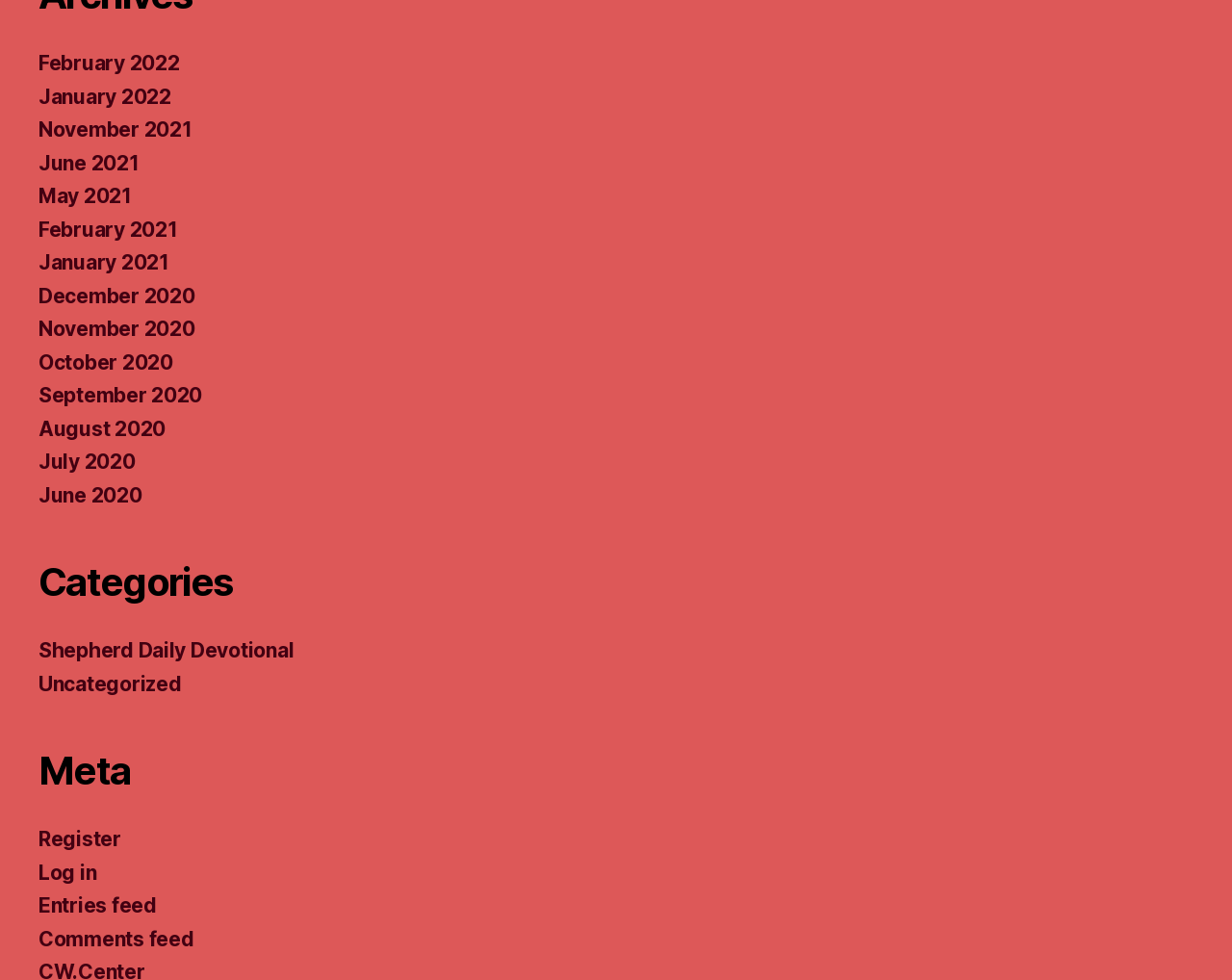Locate the bounding box coordinates of the item that should be clicked to fulfill the instruction: "View Shepherd Daily Devotional".

[0.031, 0.652, 0.238, 0.676]